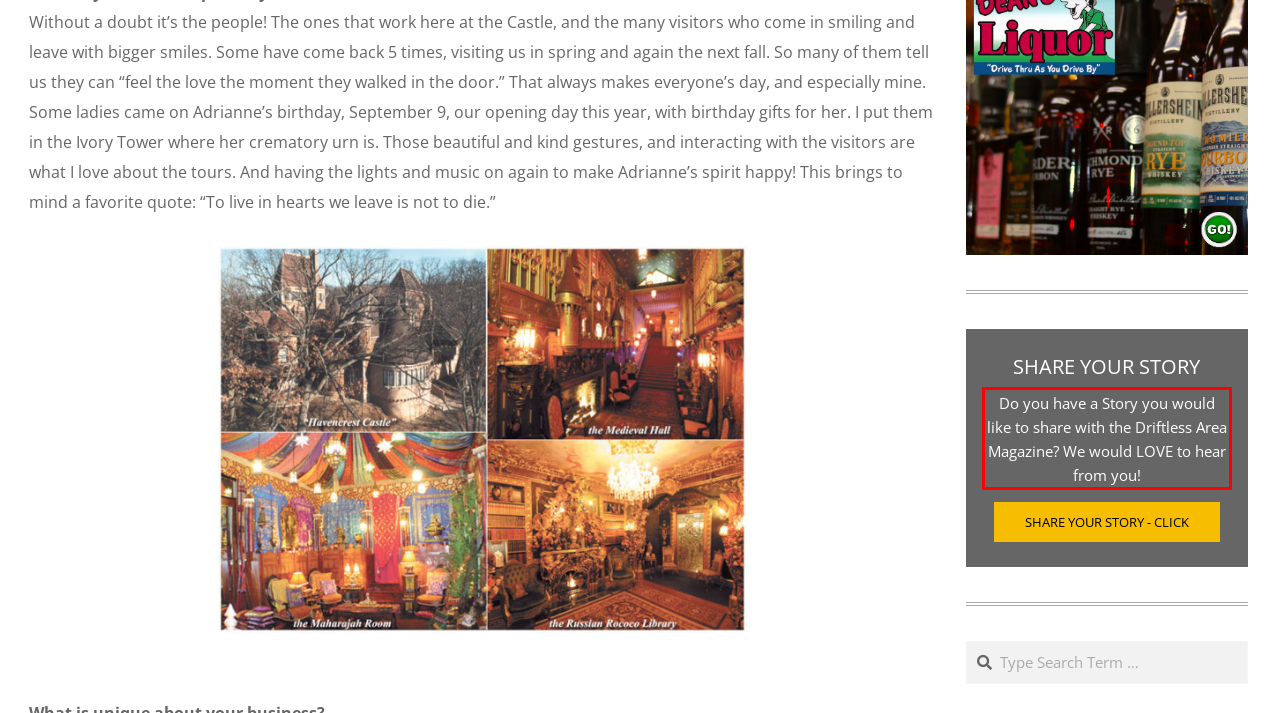Please examine the screenshot of the webpage and read the text present within the red rectangle bounding box.

Do you have a Story you would like to share with the Driftless Area Magazine? We would LOVE to hear from you!